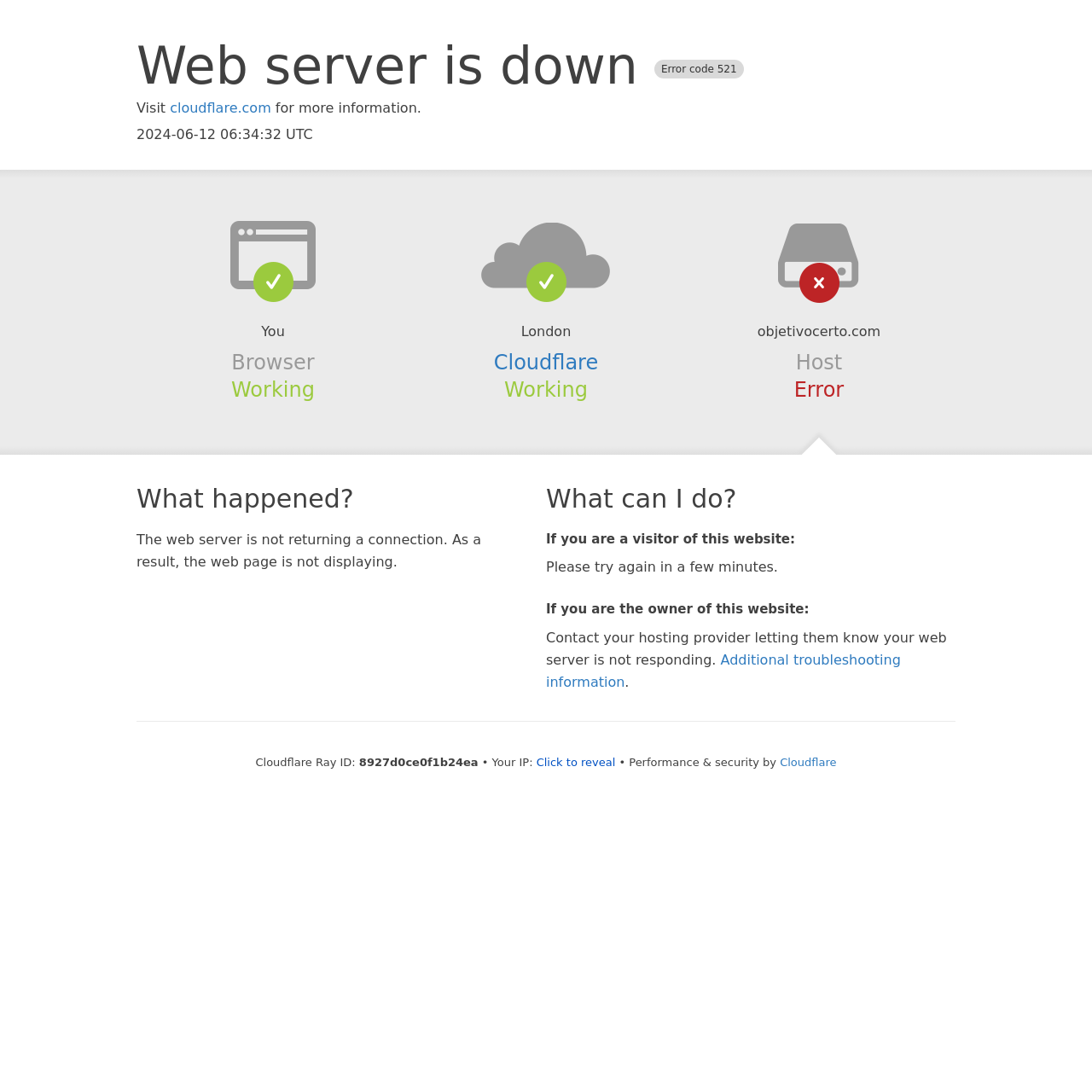Generate a comprehensive caption for the webpage you are viewing.

The webpage displays an error message indicating that the web server is down, with an error code of 521. At the top of the page, there is a heading that reads "Web server is down Error code 521". Below this heading, there is a link to cloudflare.com, accompanied by a brief message that says "Visit ... for more information." The current date and time, "2024-06-12 06:34:32 UTC", is also displayed.

The page is divided into sections, with headings that include "Browser", "Cloudflare", and "Host". Under the "Browser" section, the text "You" is displayed, followed by the word "Working". The "Cloudflare" section contains a link to Cloudflare, with the text "Working" below it. The "Host" section displays the domain name "objetivocerto.com", with the text "Error" below it.

Further down the page, there are three main sections: "What happened?", "What can I do?", and additional troubleshooting information. The "What happened?" section explains that the web server is not returning a connection, resulting in the webpage not displaying. The "What can I do?" section is divided into two parts: one for visitors of the website, who are advised to try again in a few minutes, and one for the owner of the website, who is advised to contact their hosting provider.

At the bottom of the page, there is a section that displays technical information, including the Cloudflare Ray ID and the visitor's IP address, which can be revealed by clicking a button. The page is secured and optimized by Cloudflare, as indicated by the text "Performance & security by Cloudflare" at the bottom.